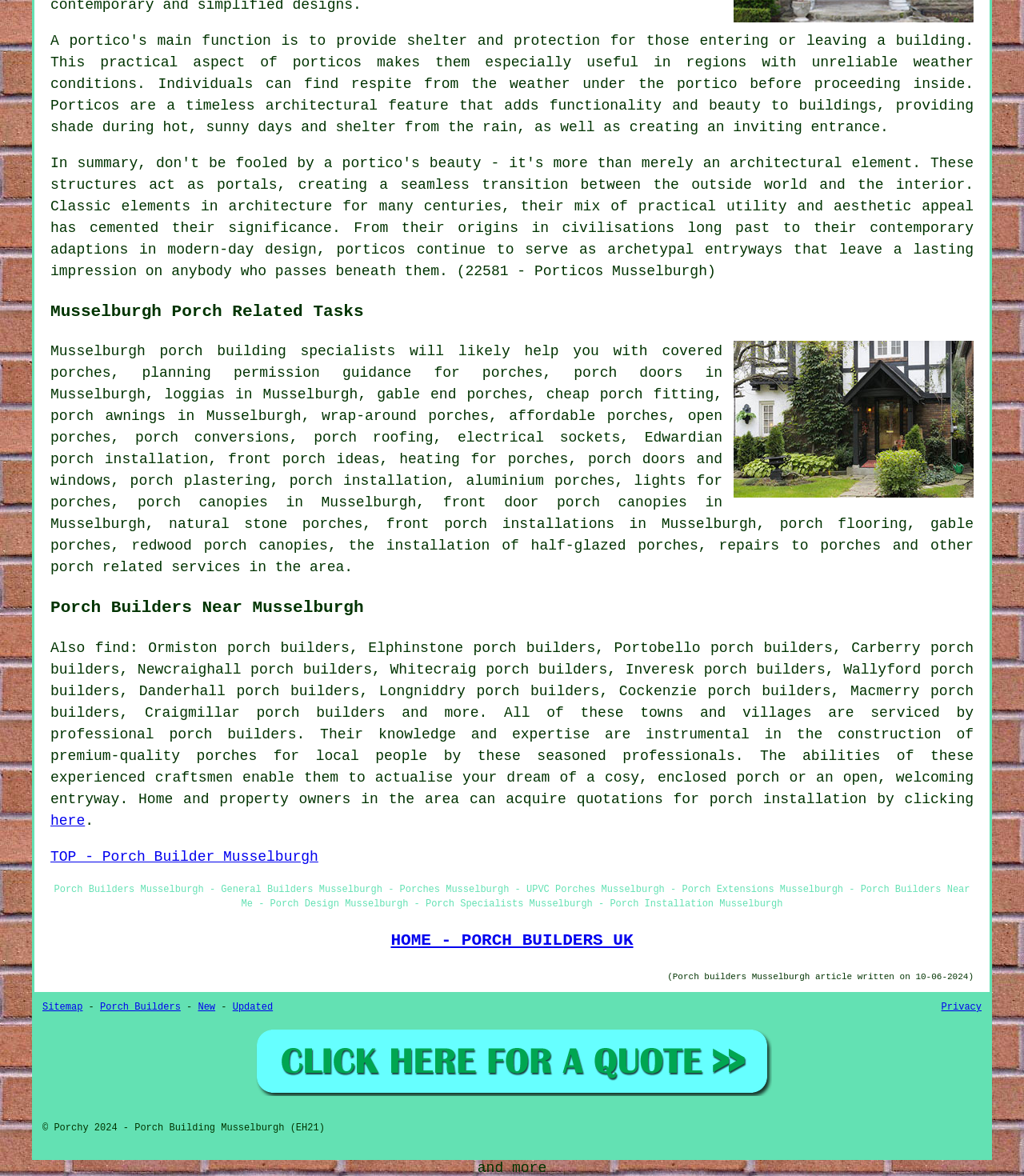Please find the bounding box coordinates of the clickable region needed to complete the following instruction: "go to the top of the page". The bounding box coordinates must consist of four float numbers between 0 and 1, i.e., [left, top, right, bottom].

[0.049, 0.722, 0.311, 0.735]